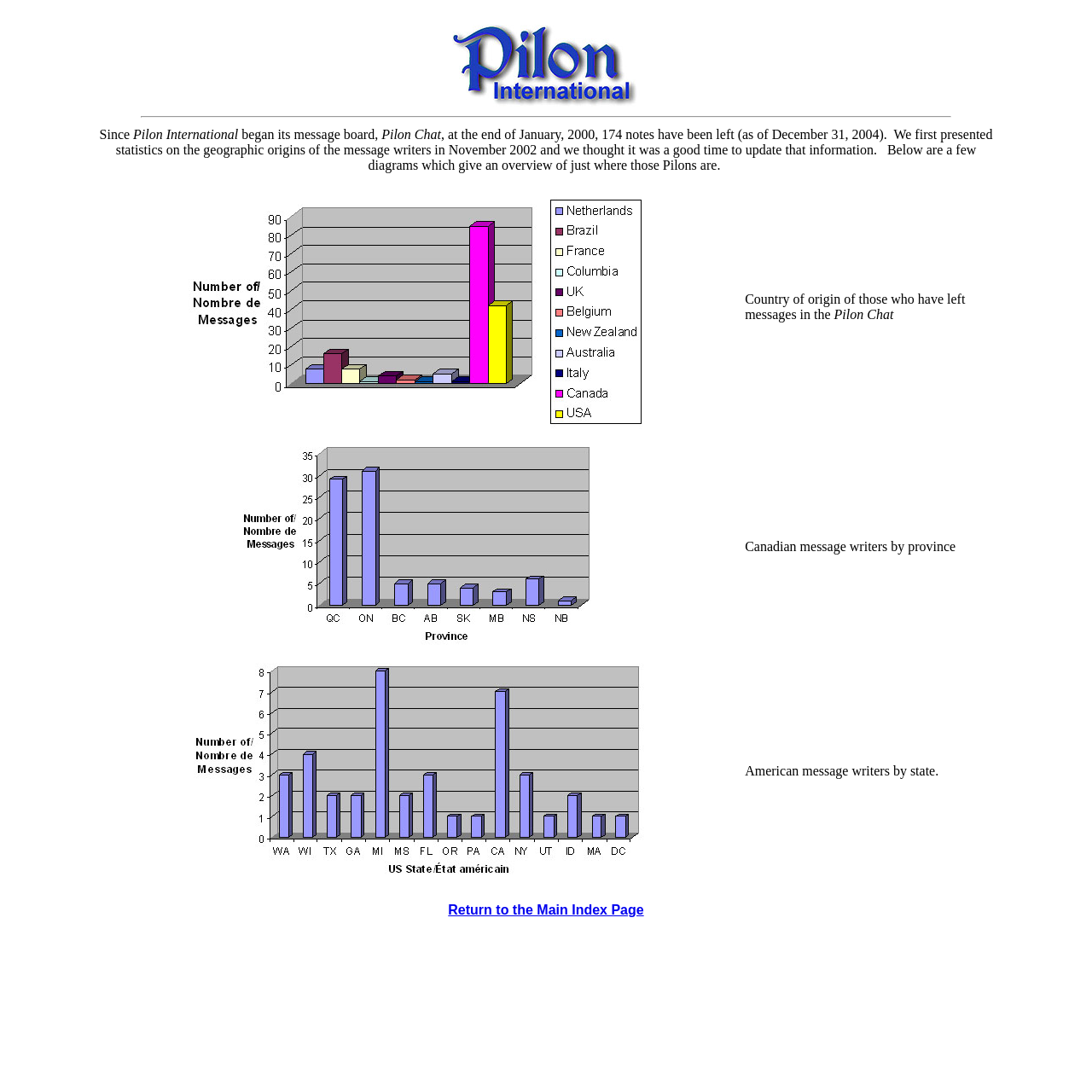Answer this question in one word or a short phrase: What is the orientation of the separator element?

Horizontal